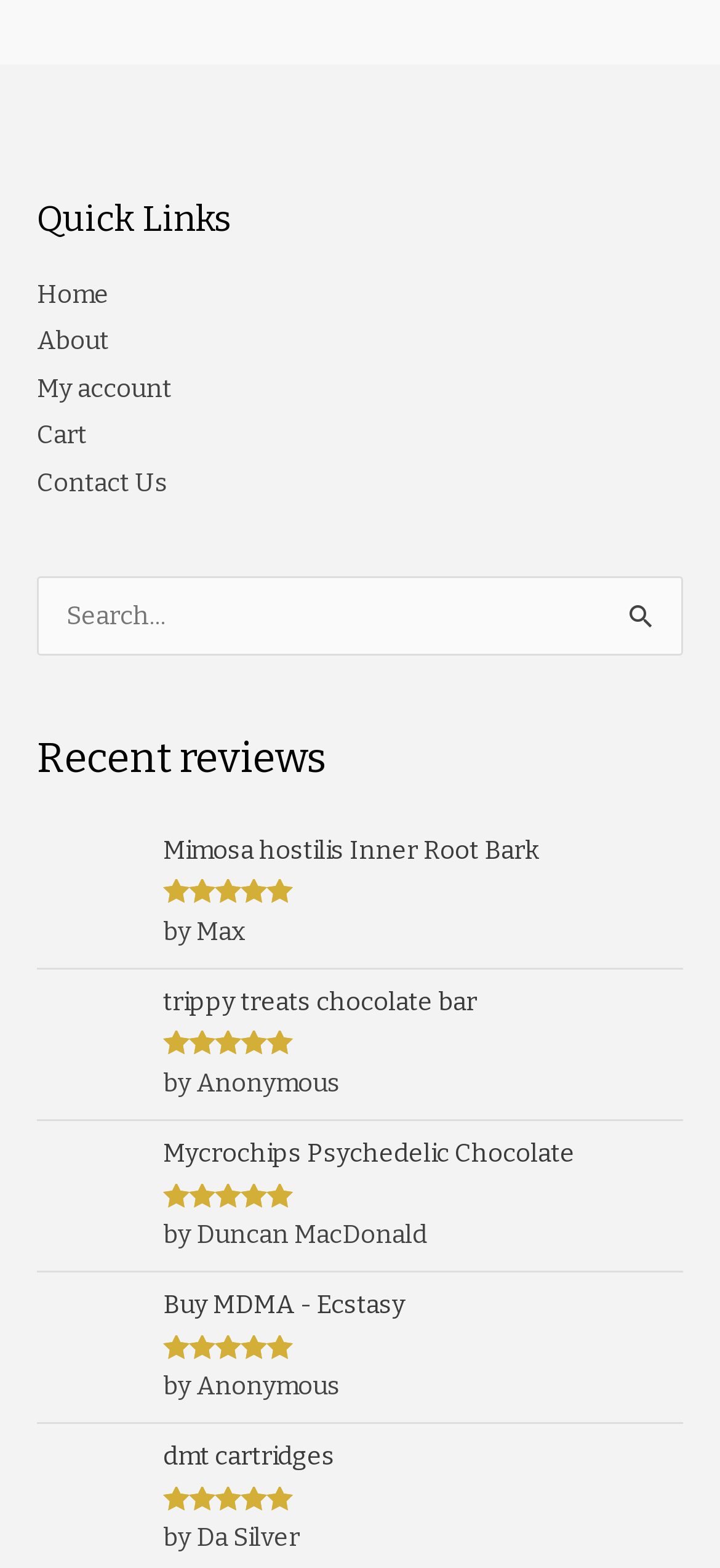Identify the bounding box coordinates for the region of the element that should be clicked to carry out the instruction: "View details of Powdered Mimosa hostilis root bark". The bounding box coordinates should be four float numbers between 0 and 1, i.e., [left, top, right, bottom].

[0.227, 0.531, 0.949, 0.555]